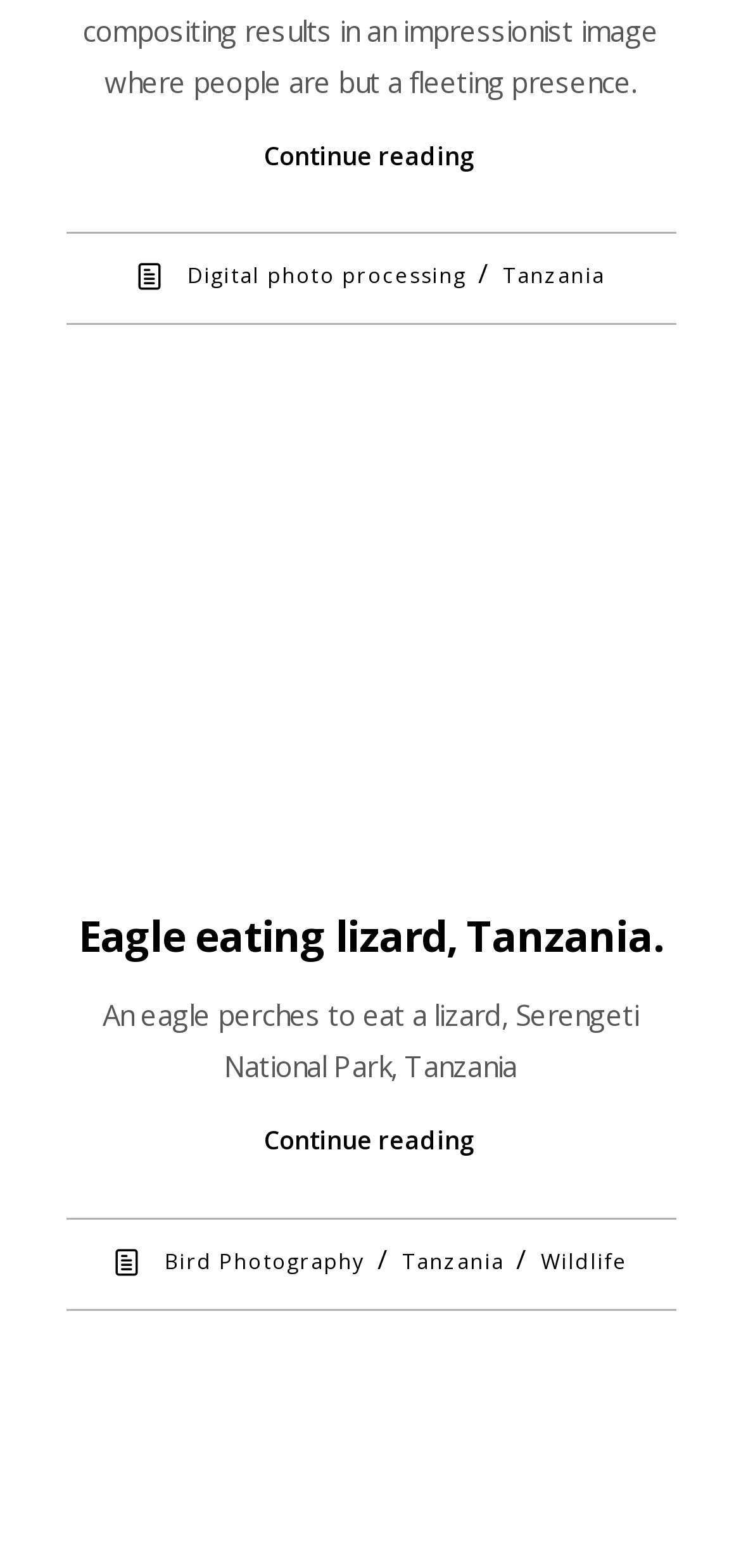Reply to the question with a single word or phrase:
What type of photography is this?

Wildlife